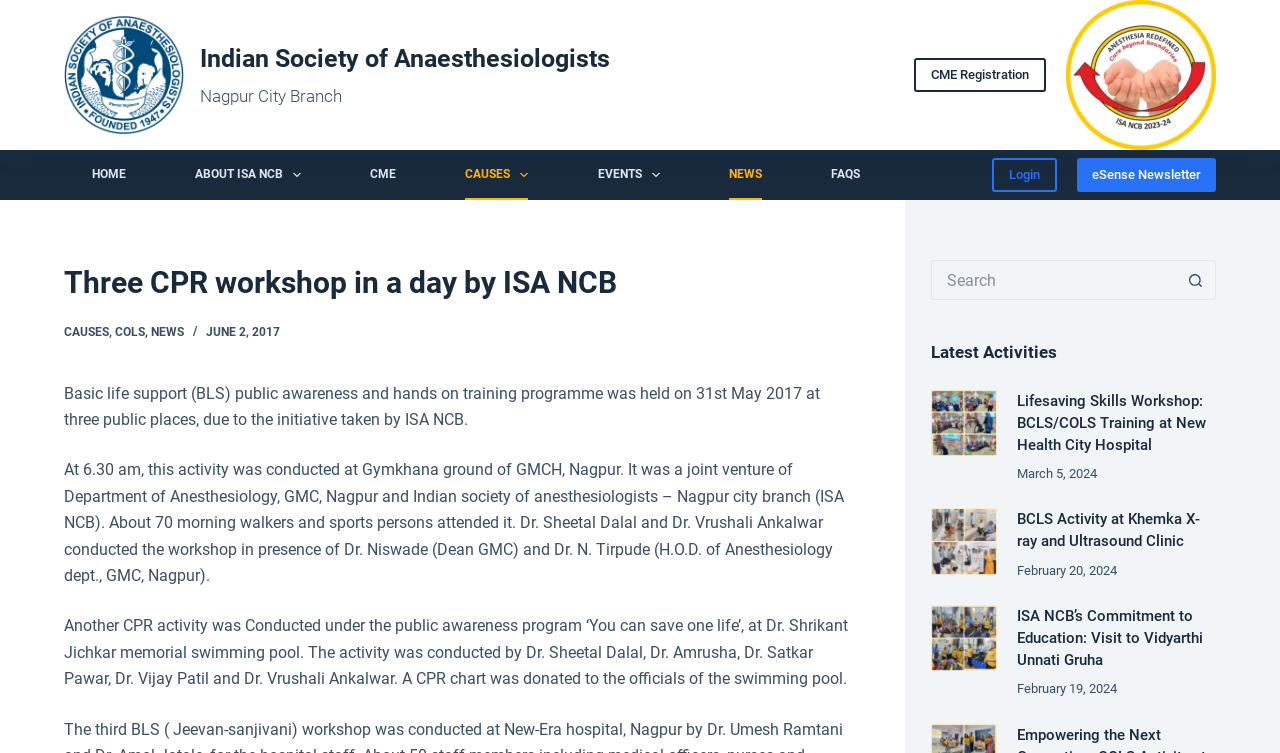Please find and report the bounding box coordinates of the element to click in order to perform the following action: "Click the 'Login' button". The coordinates should be expressed as four float numbers between 0 and 1, in the format [left, top, right, bottom].

[0.775, 0.21, 0.826, 0.255]